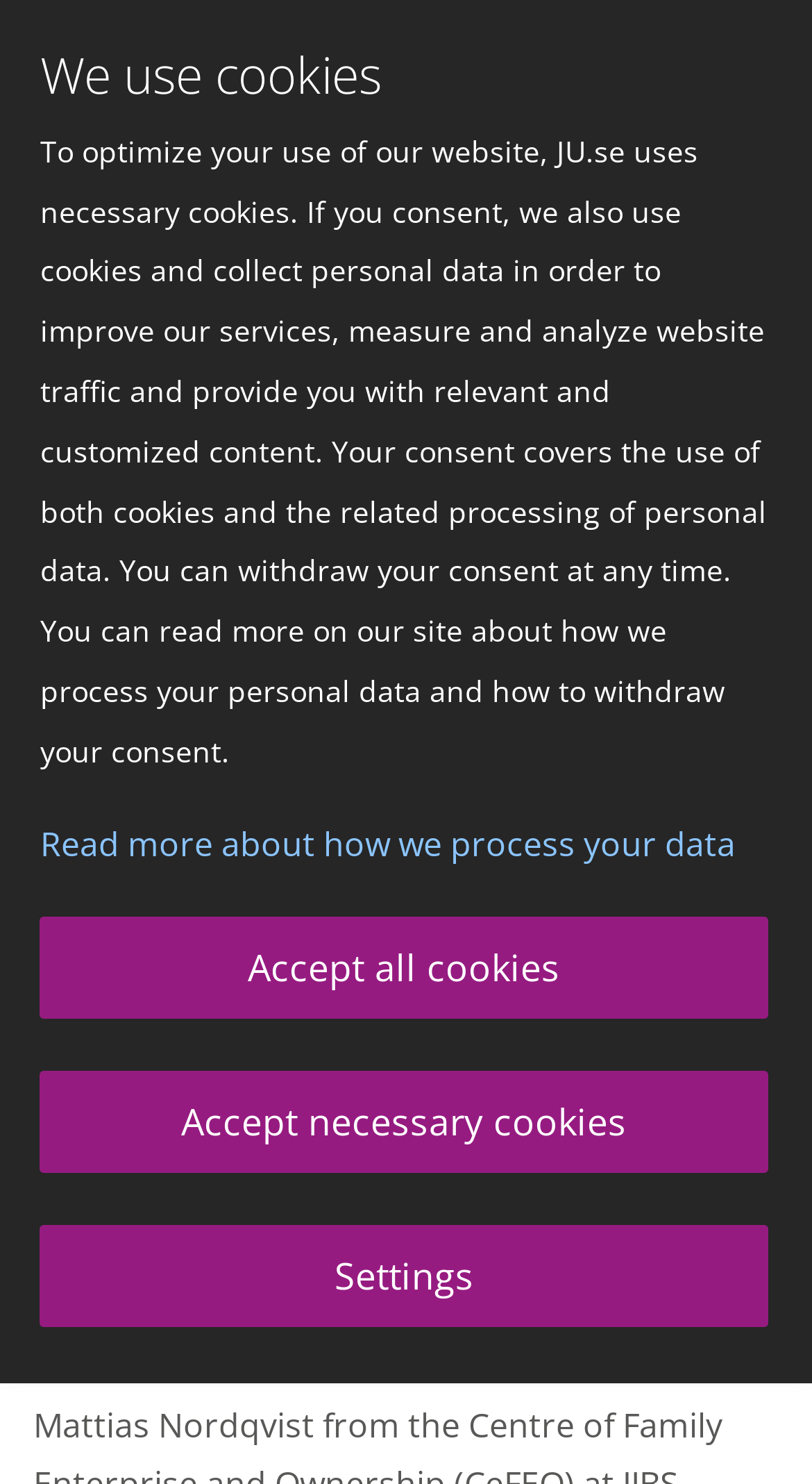Give an extensive and precise description of the webpage.

The webpage is about Jönköping University, with a focus on research. At the top of the page, there is a logotype that links back to the start page, positioned on the left side. Below the logotype, there is a heading that reads "We use cookies" followed by a paragraph of text explaining the university's cookie policy. This section also includes three buttons: "Accept all cookies", "Accept necessary cookies", and "Settings", which are aligned horizontally and positioned near the top of the page.

Further down, there is a main heading that reads "JIBS researchers strengthen the family entrepreneurs of Europe", which is centered on the page. Below this heading, there is a block of text that summarizes a research project, discussing how researchers from JIBS will represent Sweden at a meeting with European researchers to strengthen entrepreneurship processes in family businesses. This text is positioned in the middle of the page, taking up a significant amount of vertical space.